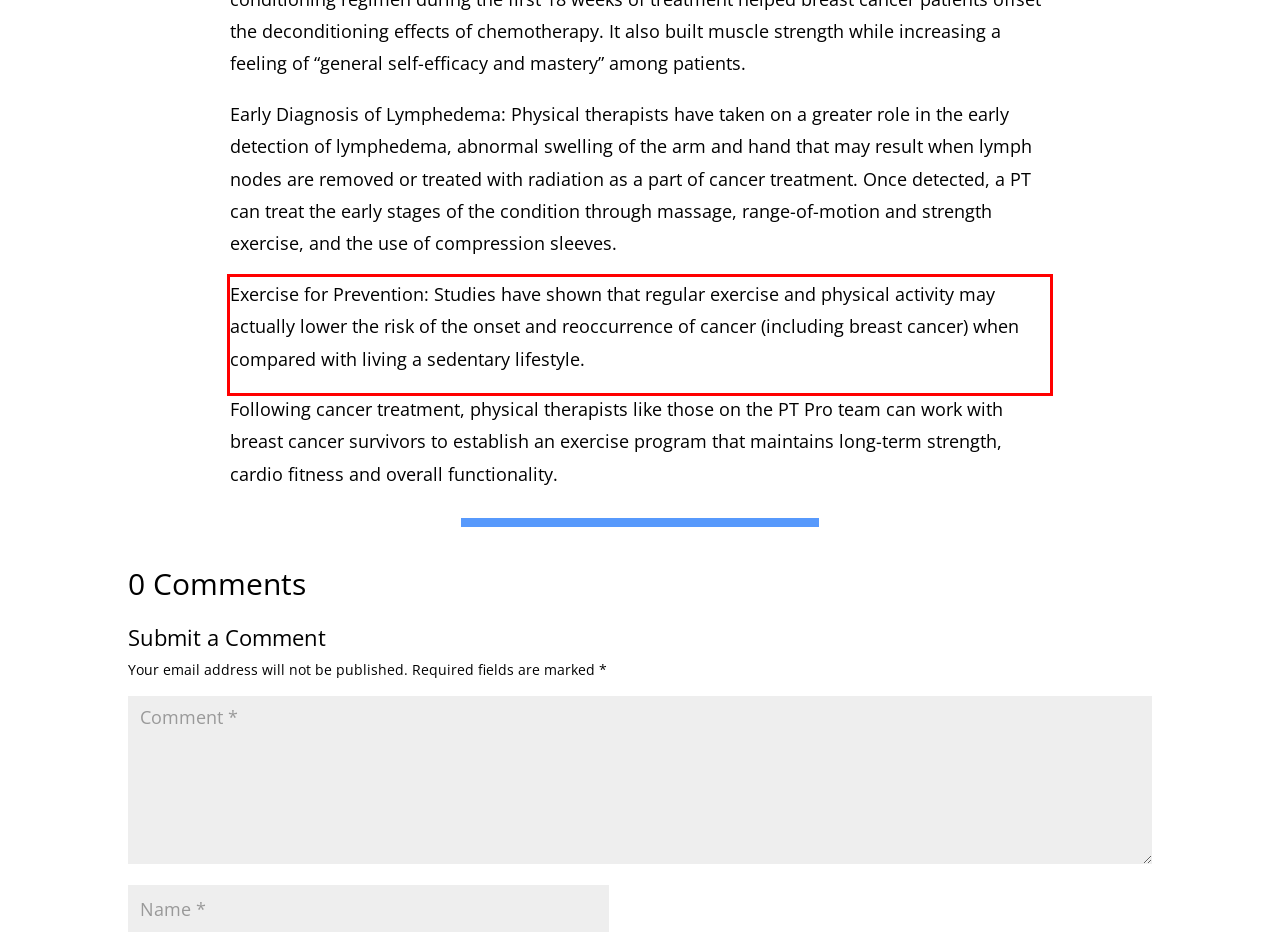You have a screenshot of a webpage where a UI element is enclosed in a red rectangle. Perform OCR to capture the text inside this red rectangle.

Exercise for Prevention: Studies have shown that regular exercise and physical activity may actually lower the risk of the onset and reoccurrence of cancer (including breast cancer) when compared with living a sedentary lifestyle.